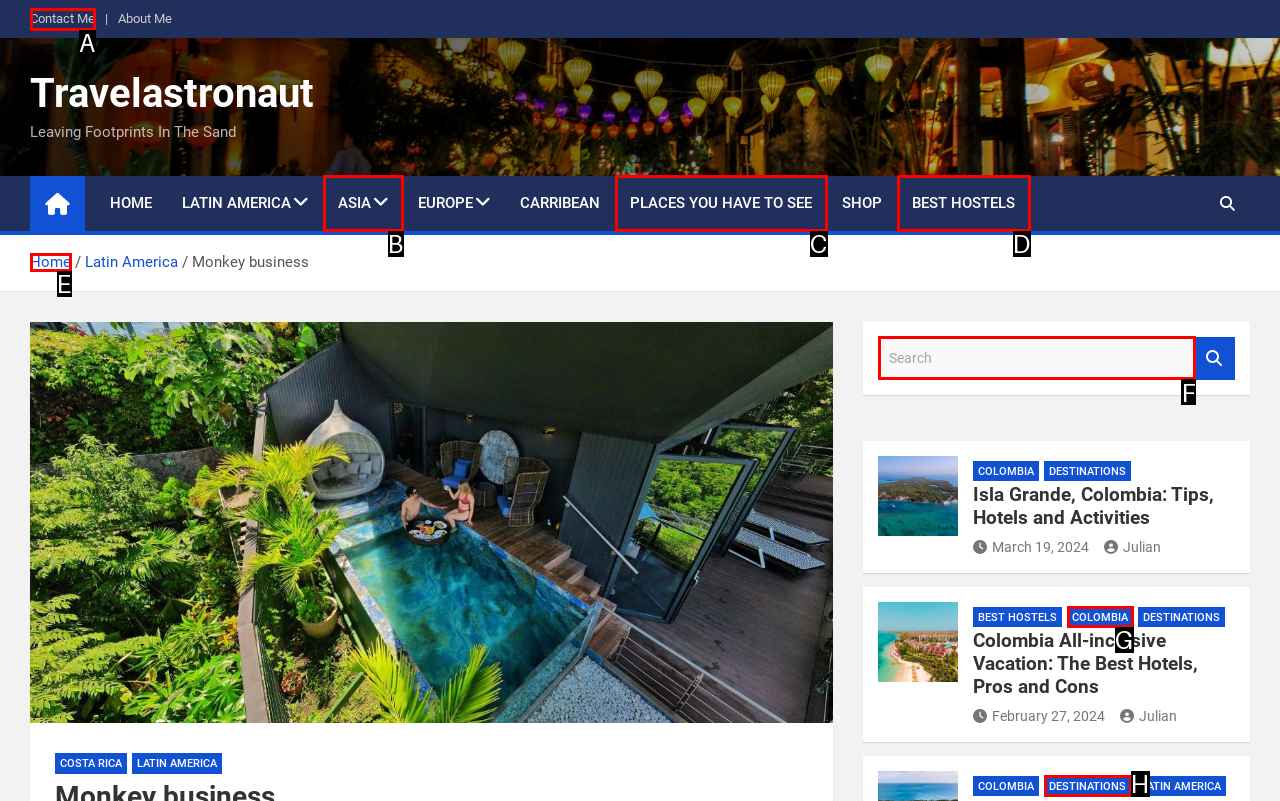Select the UI element that should be clicked to execute the following task: Search for a destination
Provide the letter of the correct choice from the given options.

F